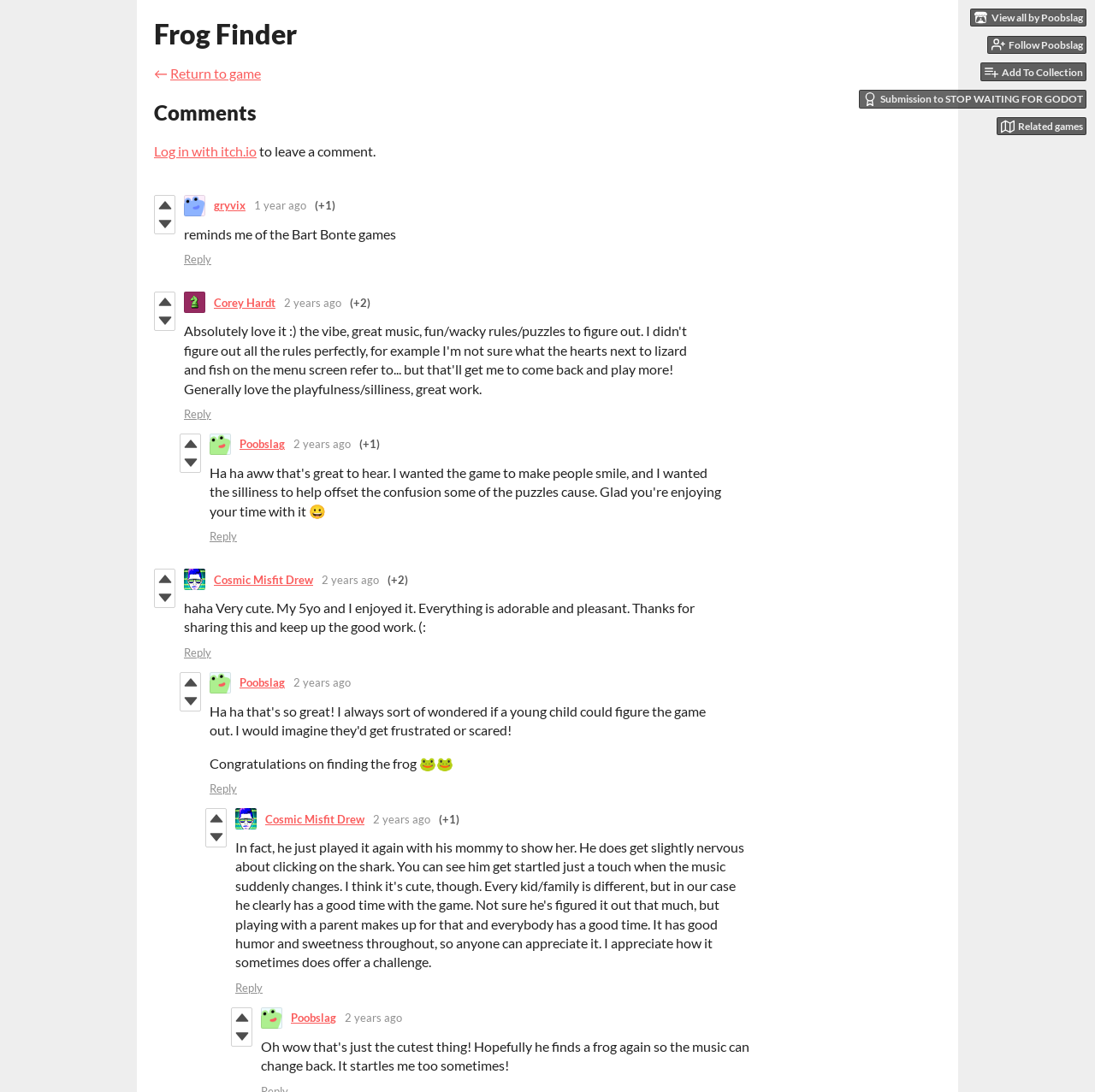Detail the webpage's structure and highlights in your description.

The webpage is a comments section for a game called "Frog Finder" by Poobslag. At the top, there are several links, including "View all by Poobslag", "Follow Poobslag", and "Add To Collection", each accompanied by a small image. Below these links, there is a heading that reads "Frog Finder" and another heading that reads "Comments".

The comments section is divided into several sections, each containing a comment, the username of the commenter, the date and time the comment was posted, and the number of votes the comment has received. There are also links to reply to each comment and to vote up or down on the comment.

The comments themselves are varied, with some users sharing their experiences playing the game, while others are simply congratulating the game's creator. One user mentions that the game reminds them of the Bart Bonte games, while another user shares that they played the game with their 5-year-old child and enjoyed it.

Throughout the comments section, there are also several images, including small icons next to the usernames and vote up and down buttons. The overall layout of the page is cluttered, with many elements competing for attention, but the comments themselves are easy to read and understand.